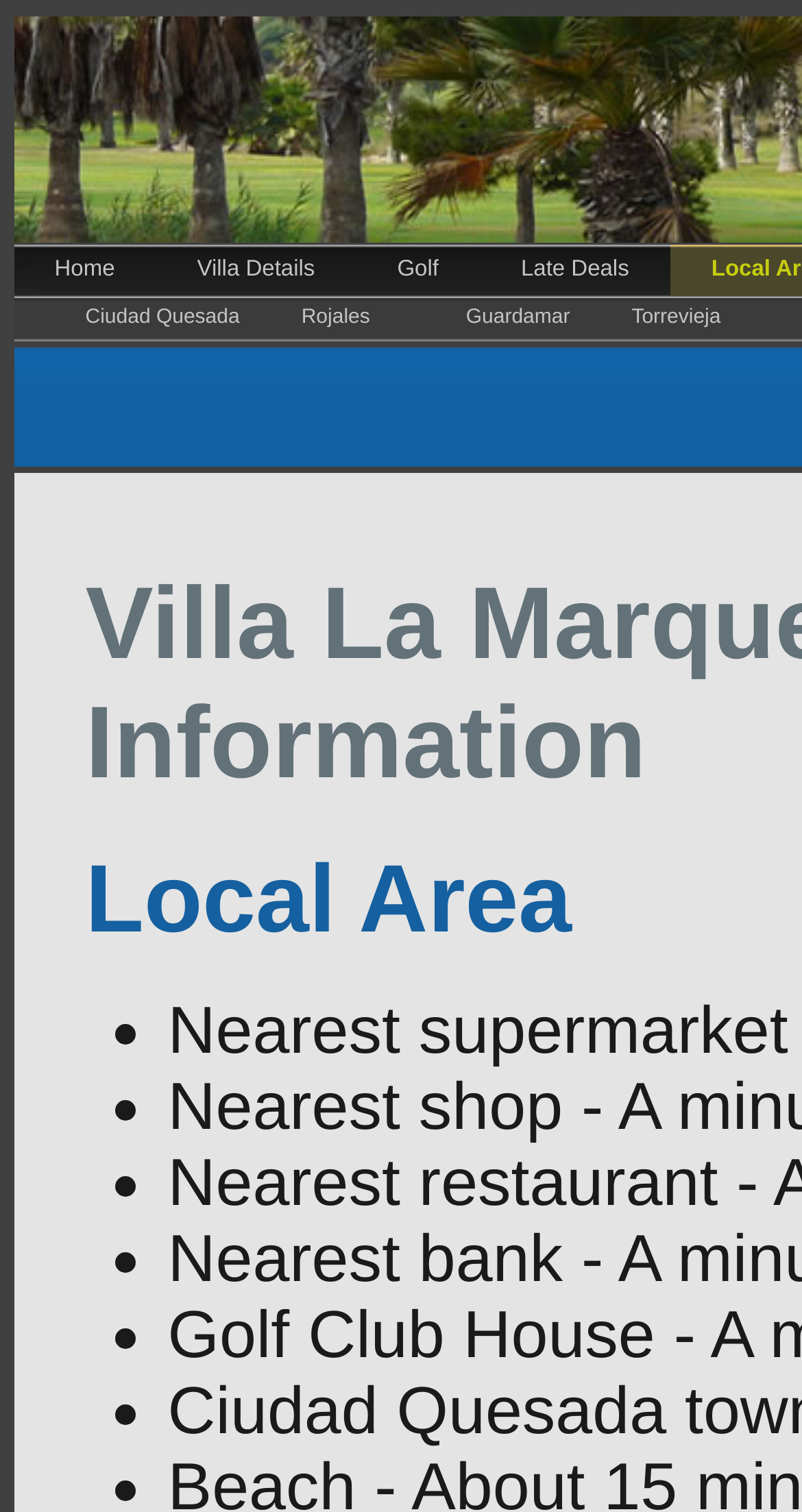Using the information shown in the image, answer the question with as much detail as possible: What type of architecture can be found in this area?

According to the meta description, this area boasts many fine examples of Roman and Moorish architecture, suggesting that visitors can expect to see historical buildings and structures with these architectural styles.